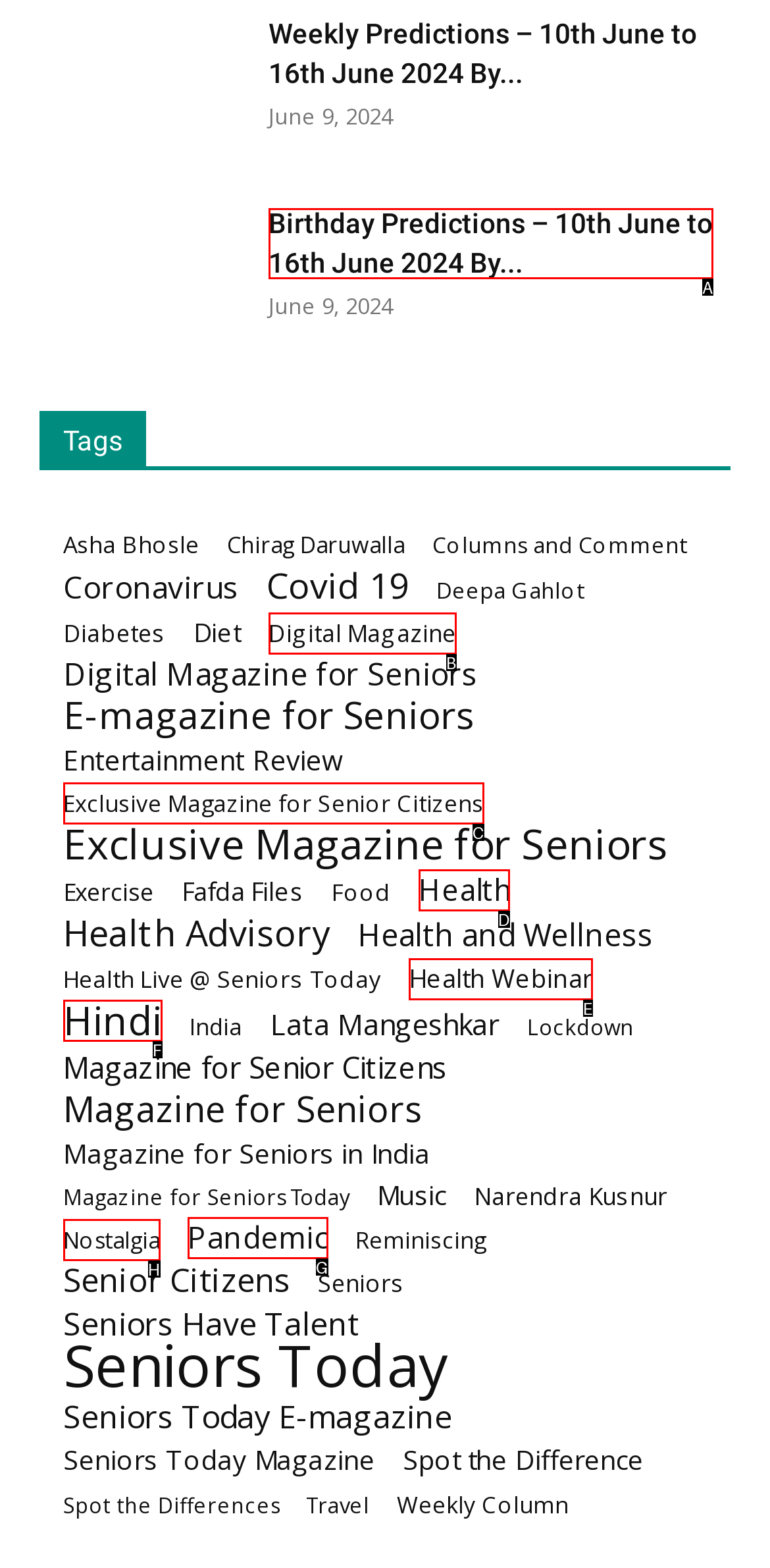To complete the task: Read the 'Birthday Predictions' article, which option should I click? Answer with the appropriate letter from the provided choices.

A